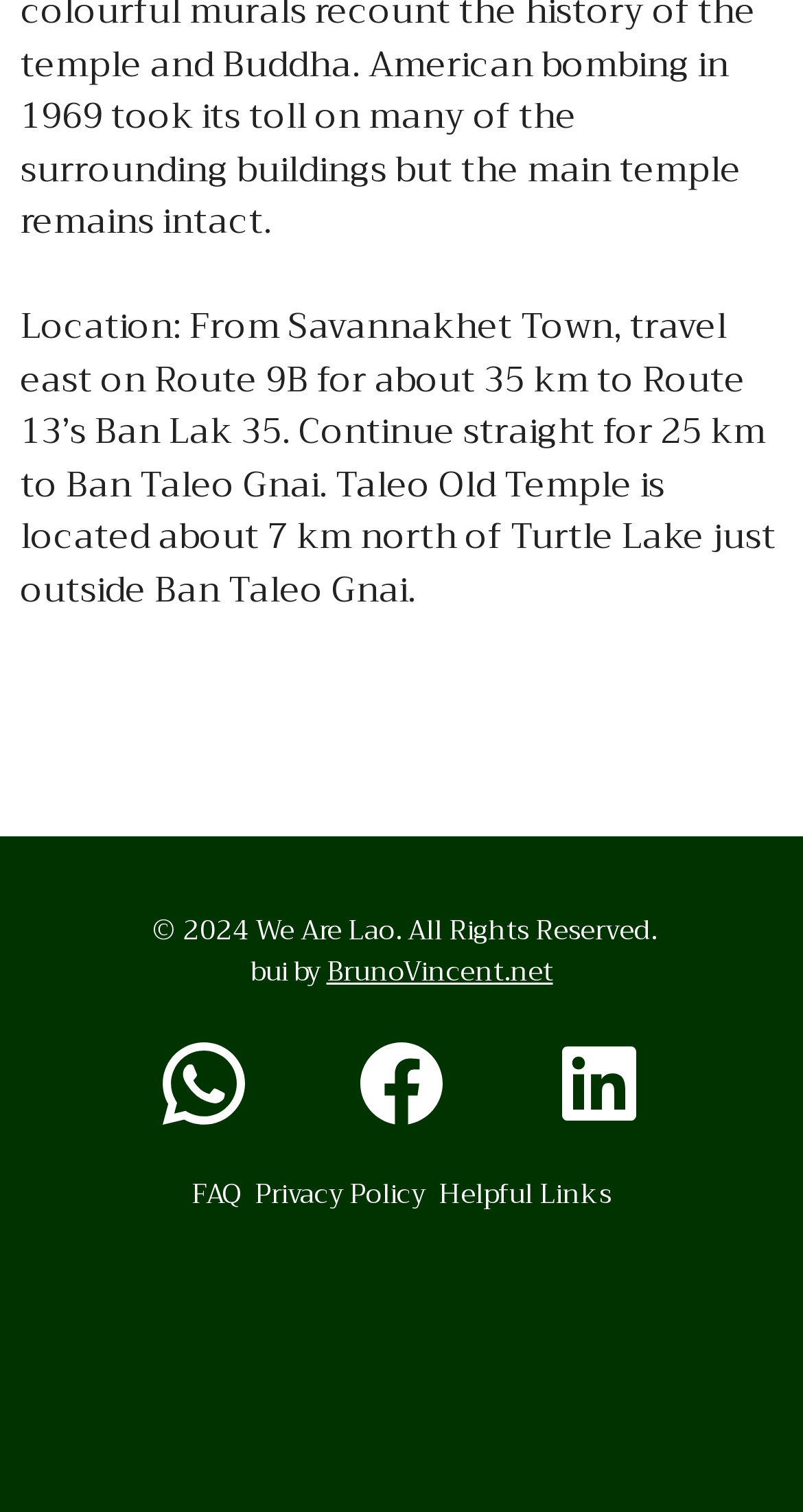Respond with a single word or phrase to the following question:
How many social media links are there?

3